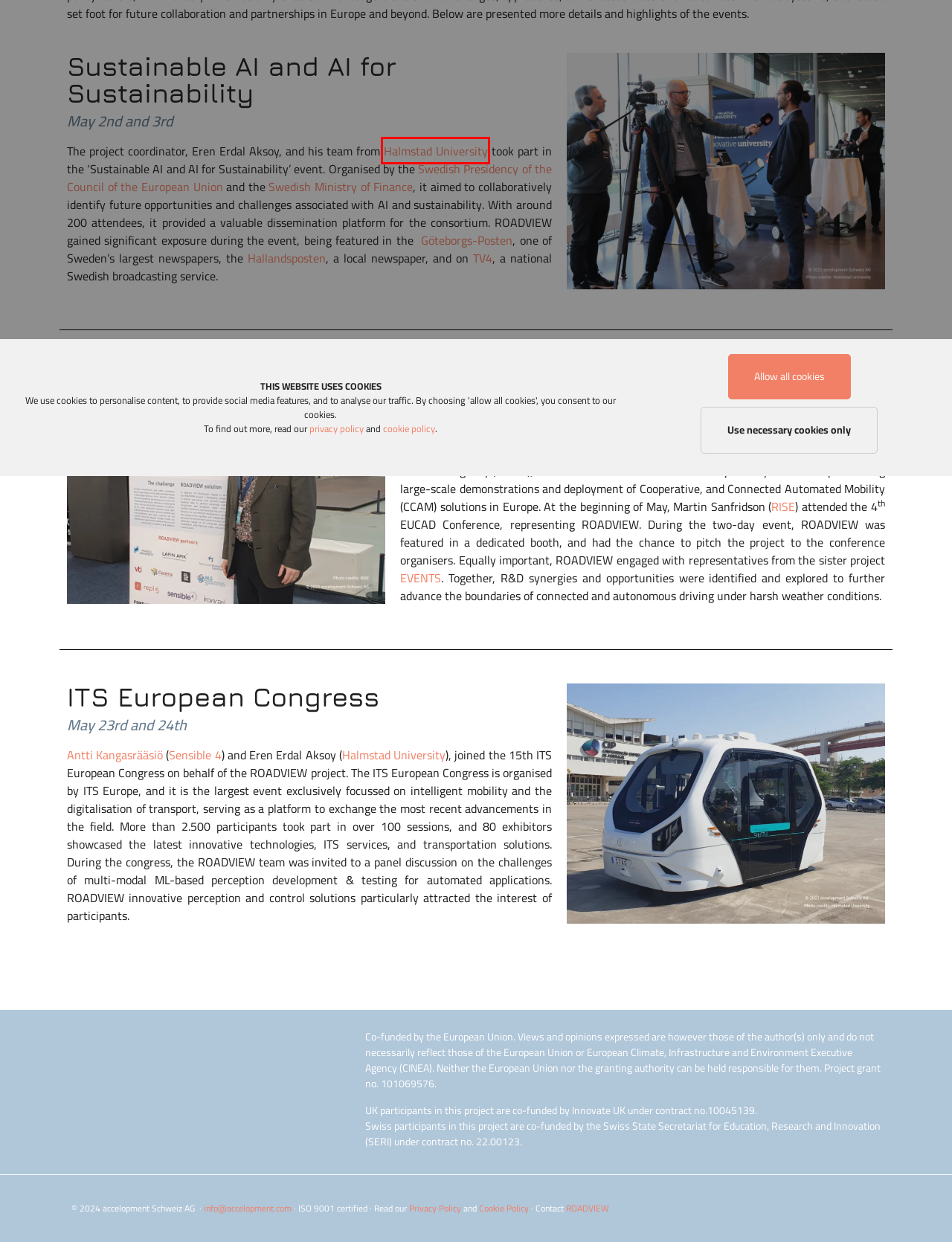Look at the screenshot of a webpage where a red rectangle bounding box is present. Choose the webpage description that best describes the new webpage after clicking the element inside the red bounding box. Here are the candidates:
A. Privacy Policy – ROADVIEW
B. CCAM - European Partnership on Connected, Cooperative and Automated Mobility
C. Swedish research creating sustainable growth | RISE
D. Software for Automated Driving in Any Weather
E. EU-möte om AI:s roll med grön omställning
F. Halmstad University
G. European Climate, Infrastructure and Environment Executive Agency - European Commission
H. Finansdepartementet - Regeringen.se

F